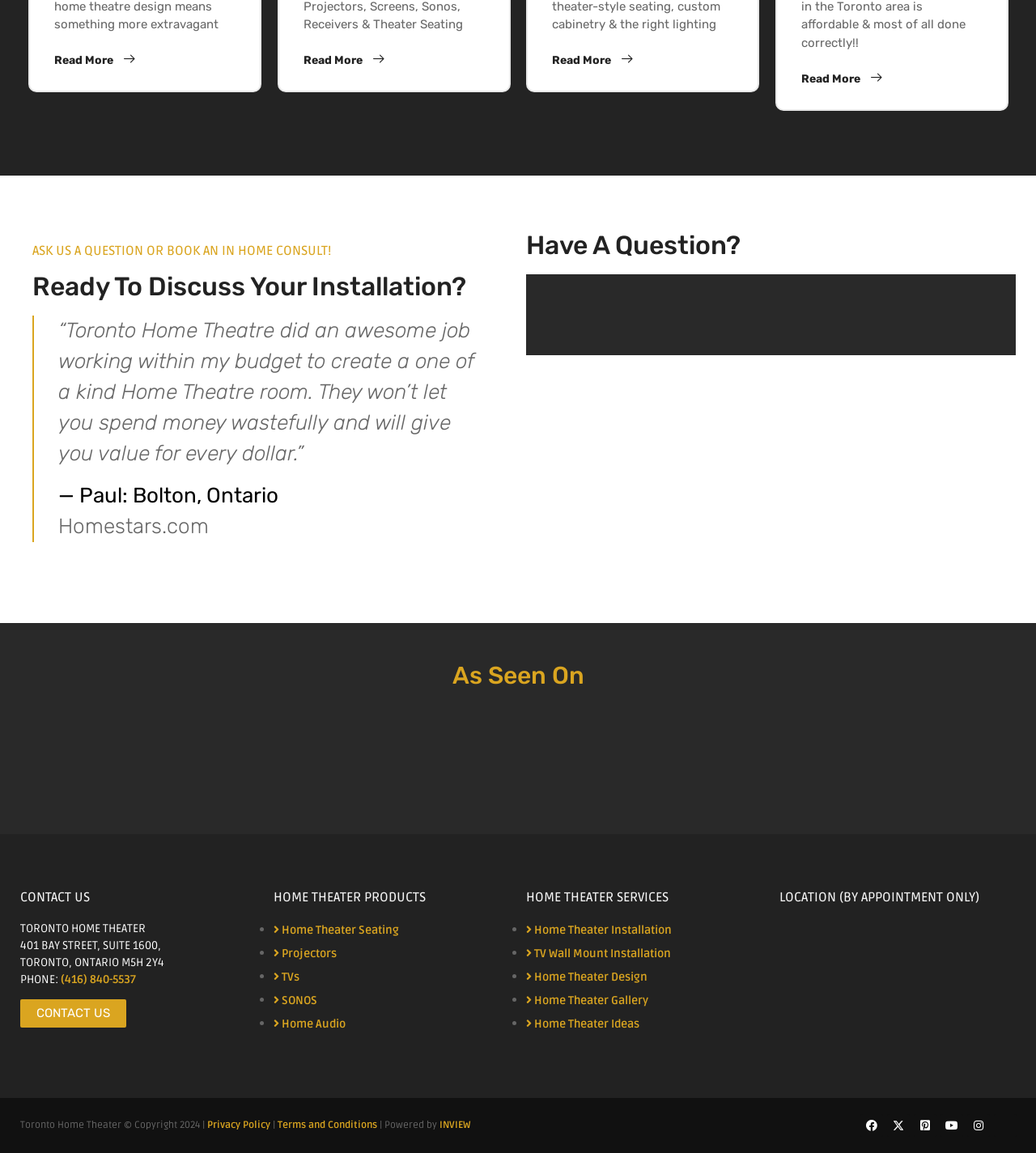Determine the bounding box coordinates of the section I need to click to execute the following instruction: "View home theater products". Provide the coordinates as four float numbers between 0 and 1, i.e., [left, top, right, bottom].

[0.264, 0.773, 0.492, 0.784]